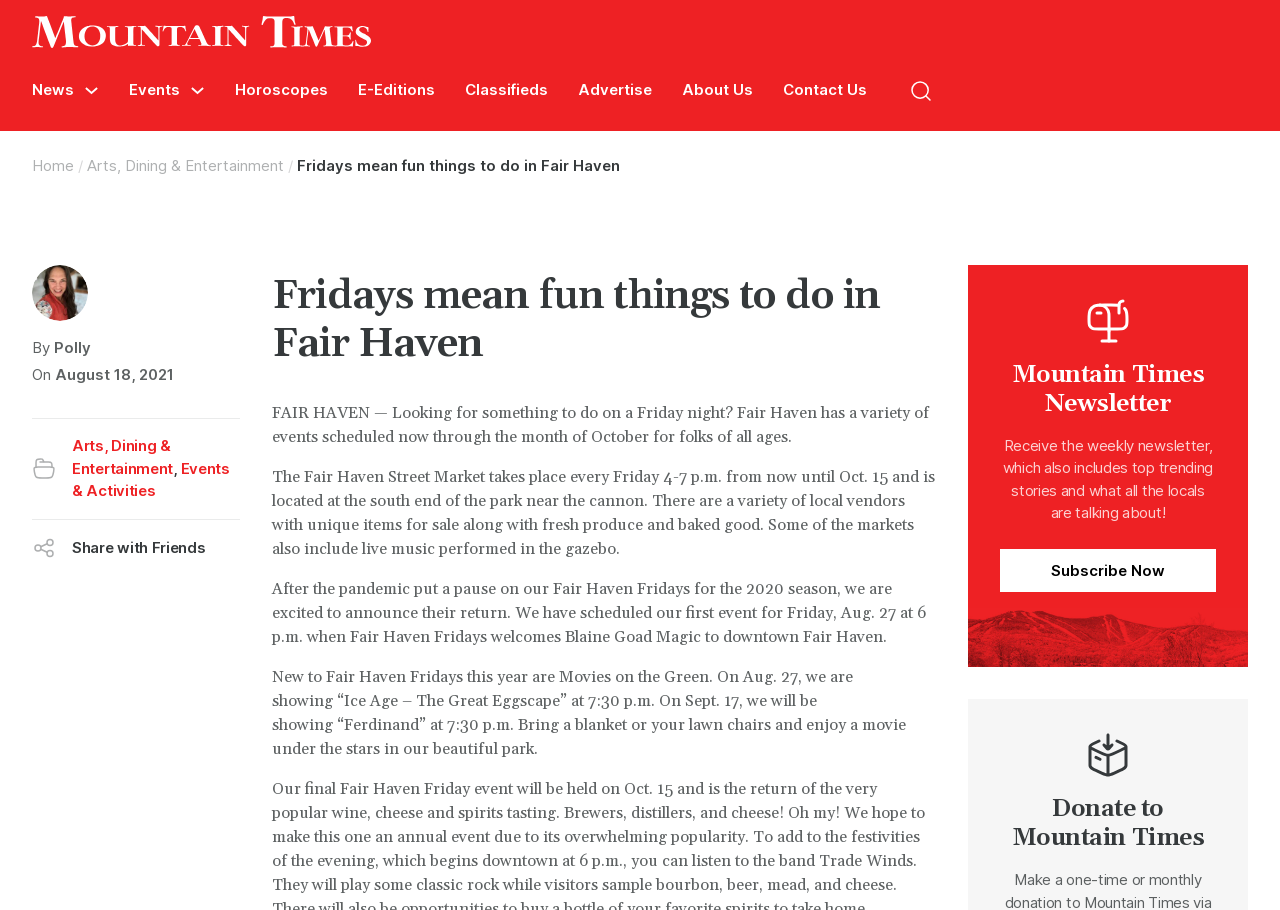Look at the image and write a detailed answer to the question: 
What is the name of the magic performer on August 27?

I found the answer by reading the text content of the webpage, specifically the paragraph that starts with 'After the pandemic put a pause on our Fair Haven Fridays...'. This paragraph mentions the performer's name and the event details.